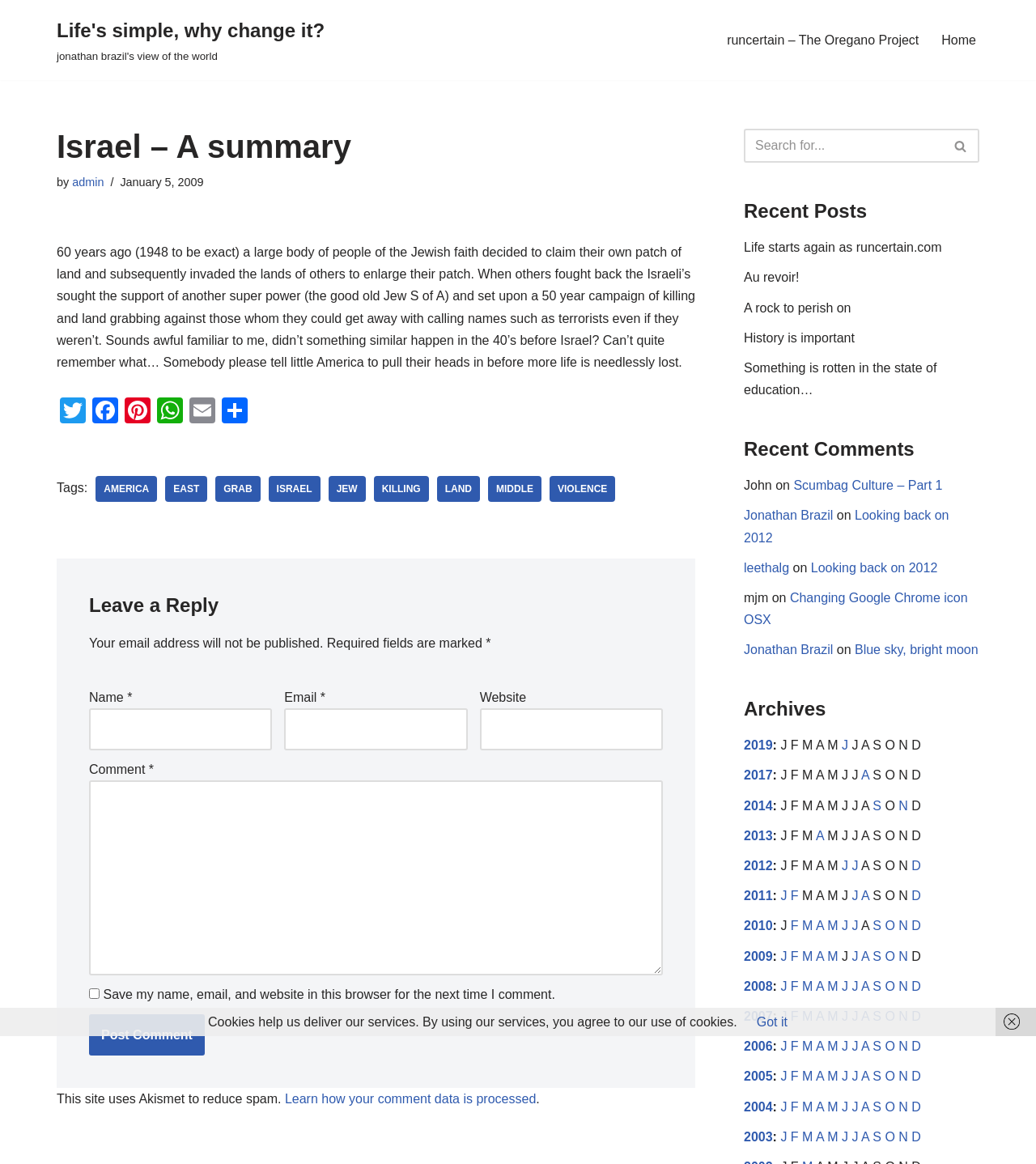Identify the bounding box coordinates of the section to be clicked to complete the task described by the following instruction: "Read the recent post 'Life starts again as runcertain.com'". The coordinates should be four float numbers between 0 and 1, formatted as [left, top, right, bottom].

[0.718, 0.207, 0.909, 0.219]